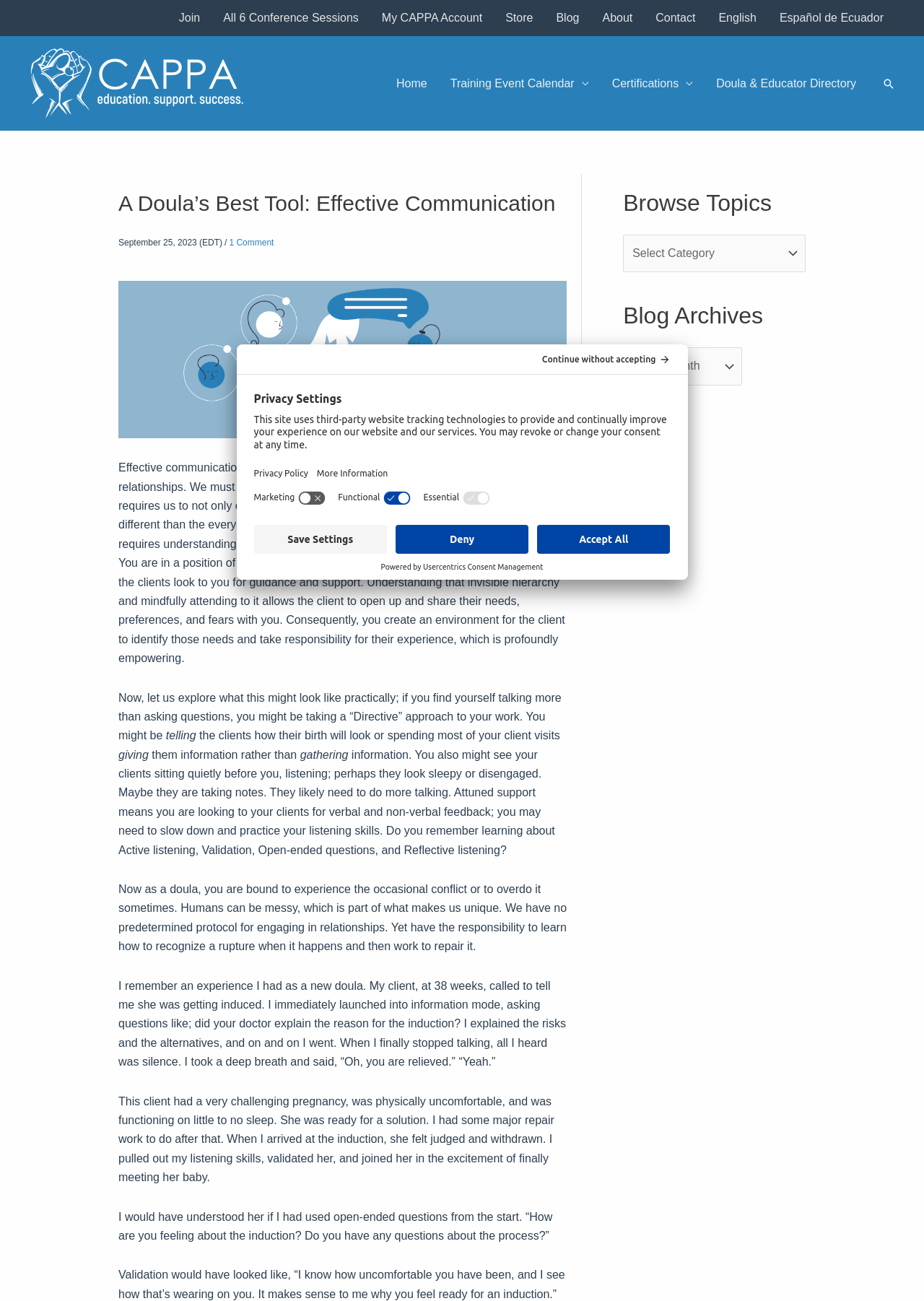What is the author's suggestion for repairing a rupture in a doula-client relationship?
Examine the image and give a concise answer in one word or a short phrase.

Use open-ended questions